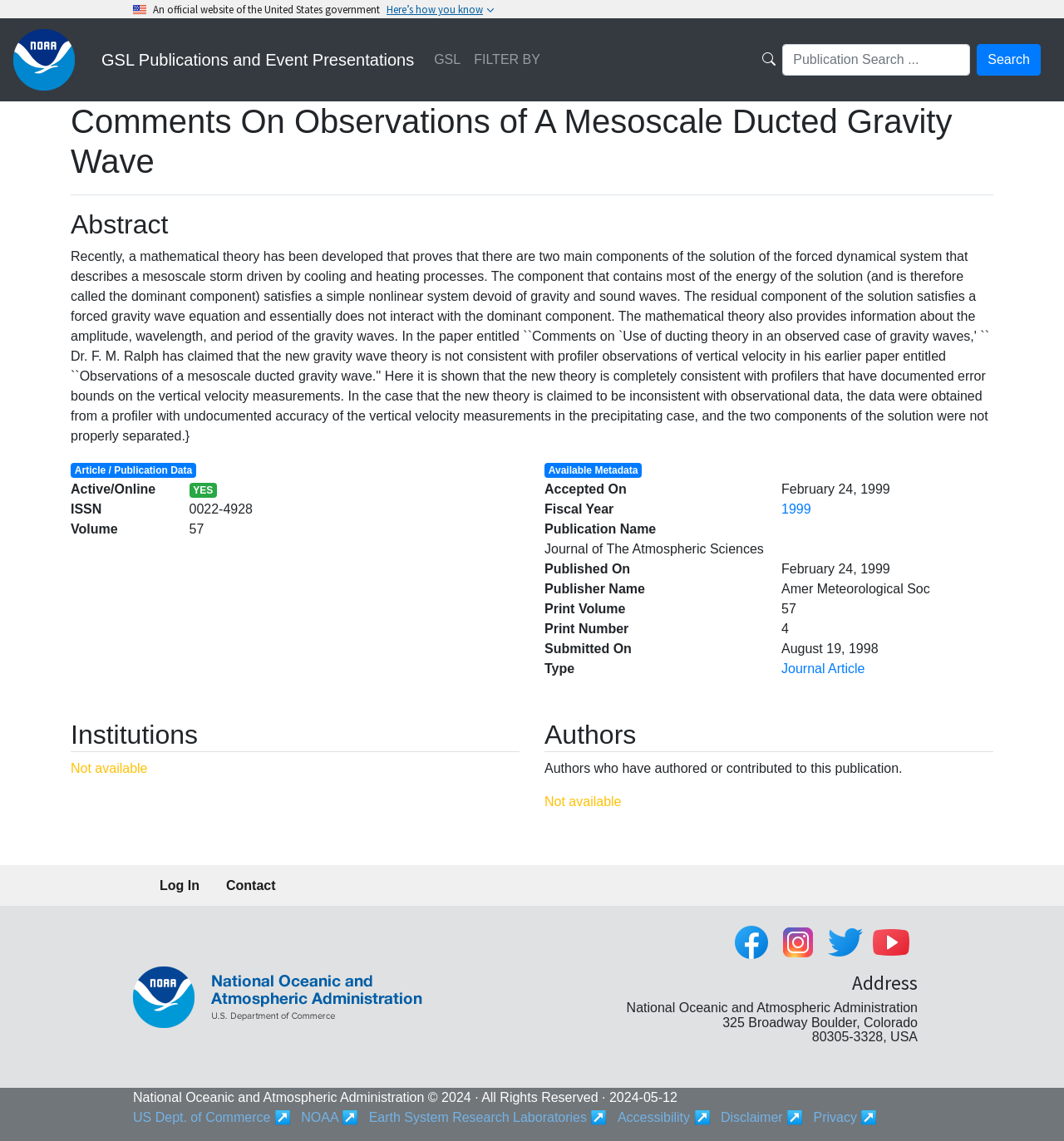What is the fiscal year of the publication? Observe the screenshot and provide a one-word or short phrase answer.

1999